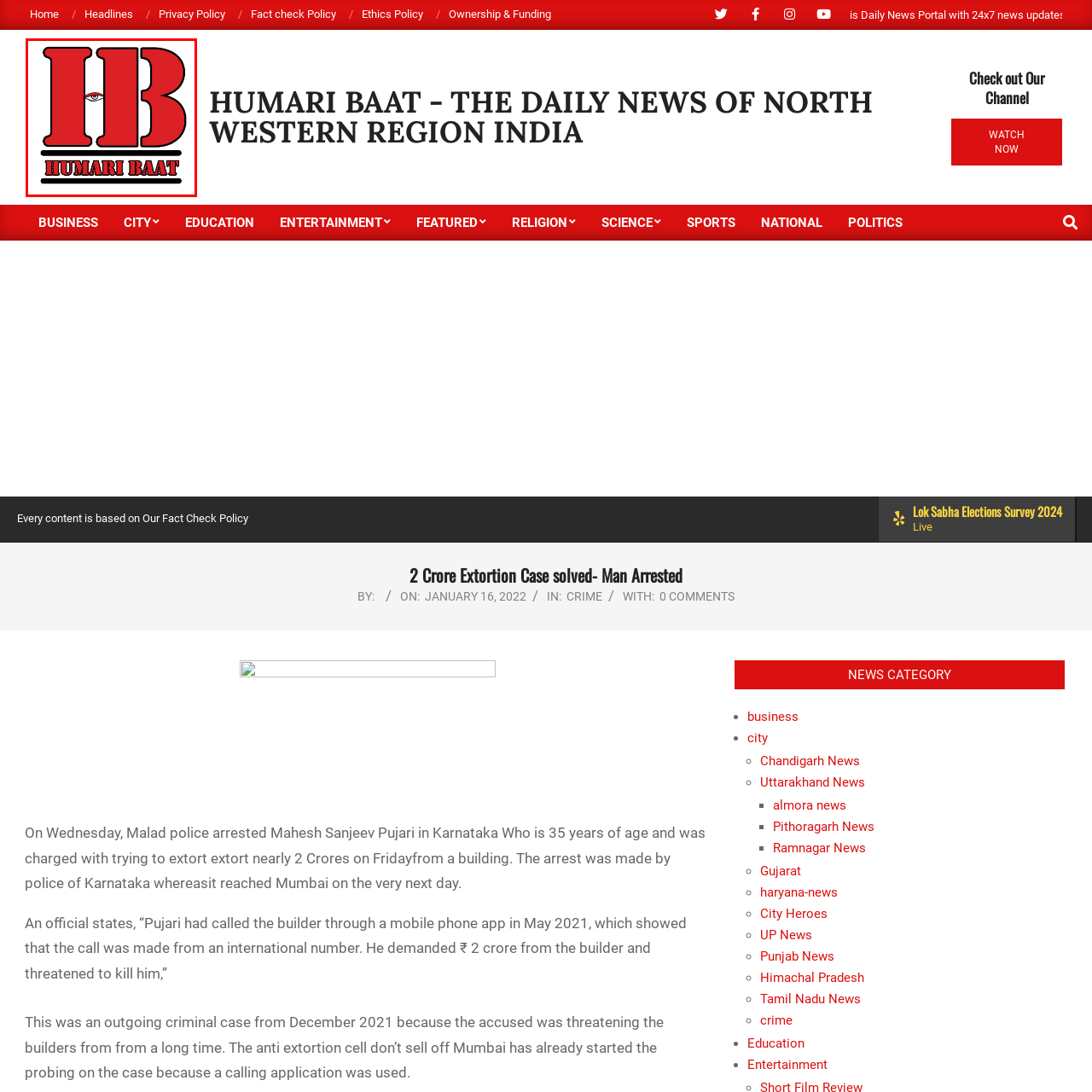What is the meaning of the stylized eye motif?
Focus on the image section enclosed by the red bounding box and answer the question thoroughly.

The stylized eye motif flanking the initials 'HB' in the logo of 'Humari Baat' suggests vigilance and insight, implying that the news platform is watchful and perceptive in its coverage and analysis of current events.